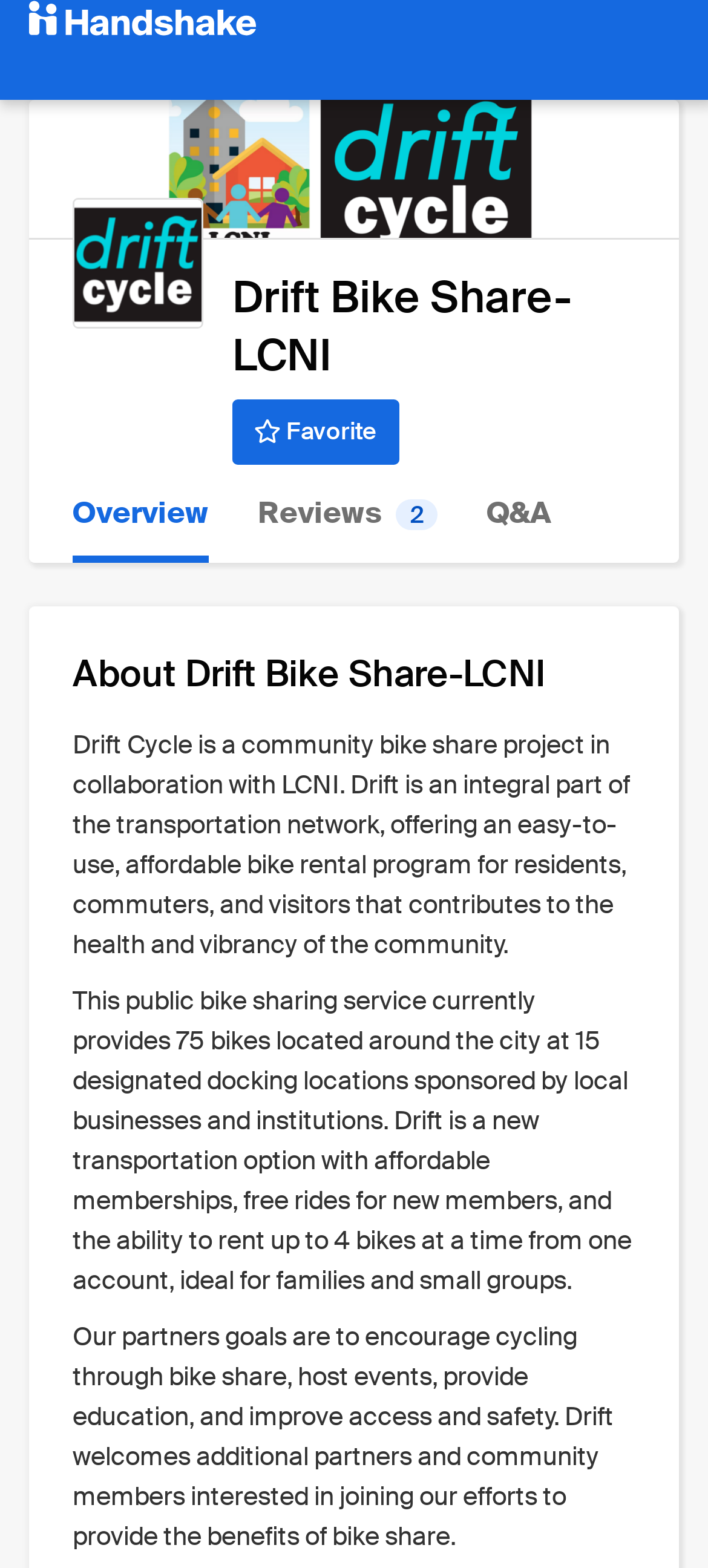What is Drift Bike Share-LCNI?
Provide an in-depth and detailed explanation in response to the question.

Based on the webpage, Drift Bike Share-LCNI is a community bike share project in collaboration with LCNI, which is described in the 'About Drift Bike Share-LCNI' section.